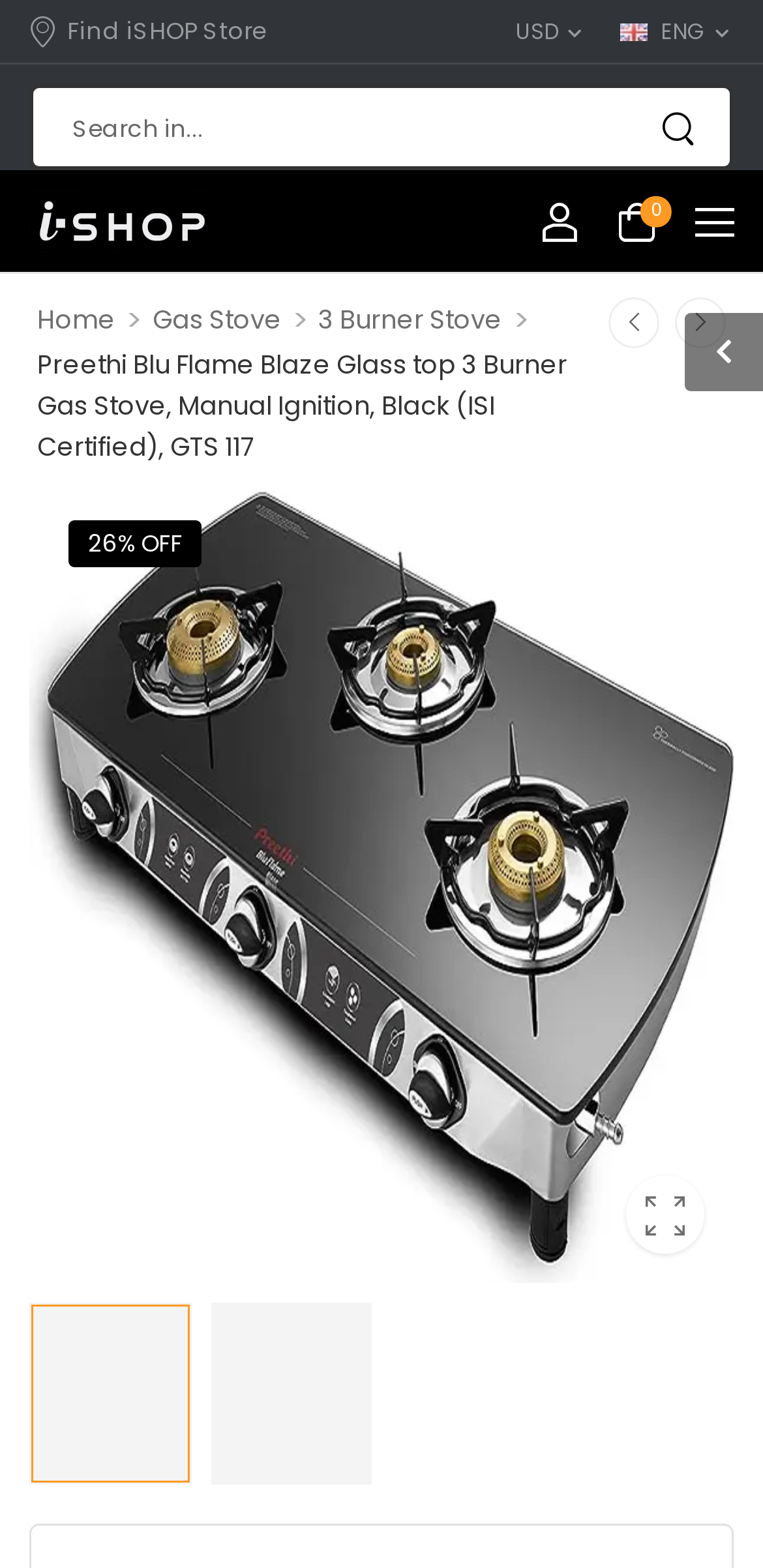Could you highlight the region that needs to be clicked to execute the instruction: "view Transportation Reimbursement"?

None